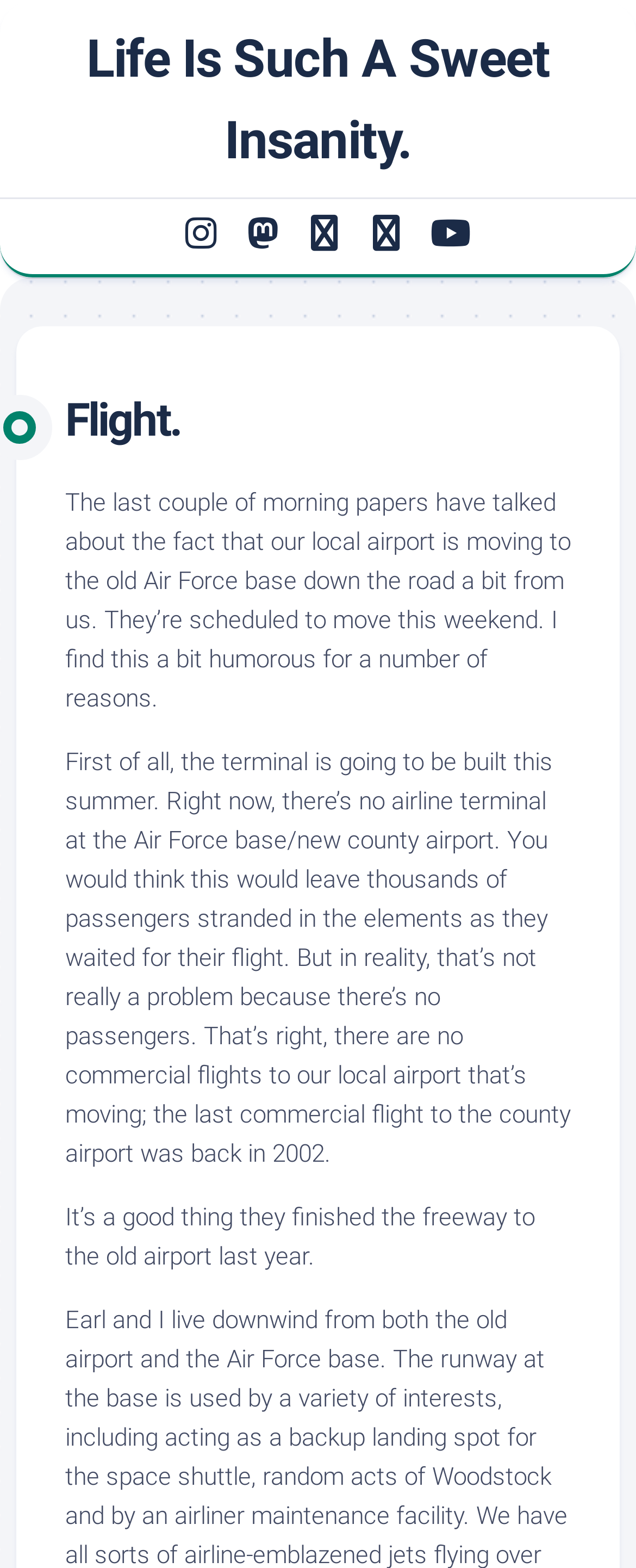How many passengers will be affected by the airport's move?
Kindly give a detailed and elaborate answer to the question.

According to the text, there are no commercial flights to the local airport that's moving, which means there are no passengers to be affected by the move.